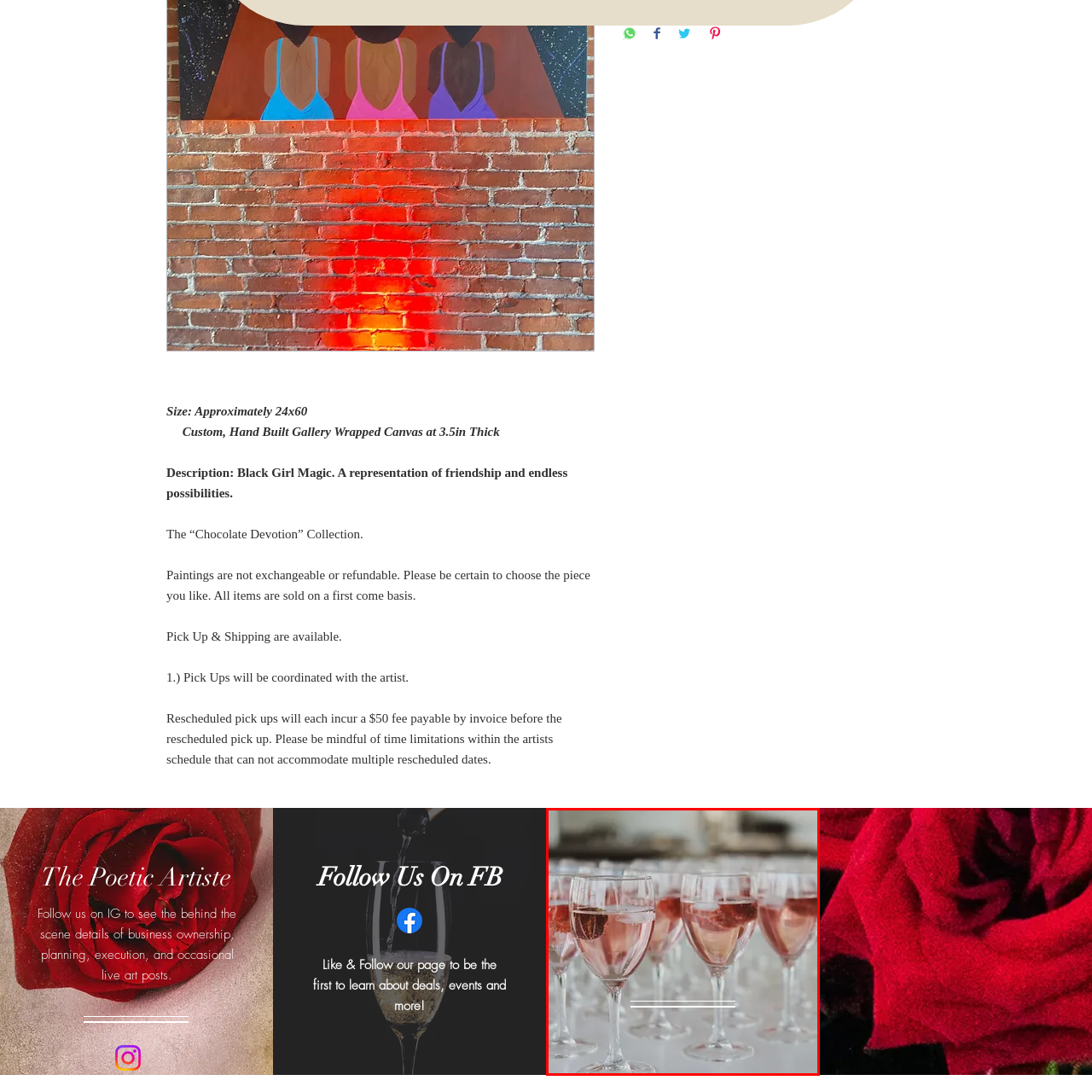Offer a complete and descriptive caption for the image marked by the red box.

The image captures an elegant arrangement of rose wine glasses, filled with a delicate pink liquid accented by slices of strawberries. The glasses are meticulously lined up on a surface, showcasing a refined presentation ideal for a social gathering or celebration. The soft lighting enhances the inviting hue of the wine, creating a warm and festive atmosphere. This visual serves as a perfect representation of leisure and enjoyment, ideal for toasting special occasions or simply savoring good company with delightful beverages.